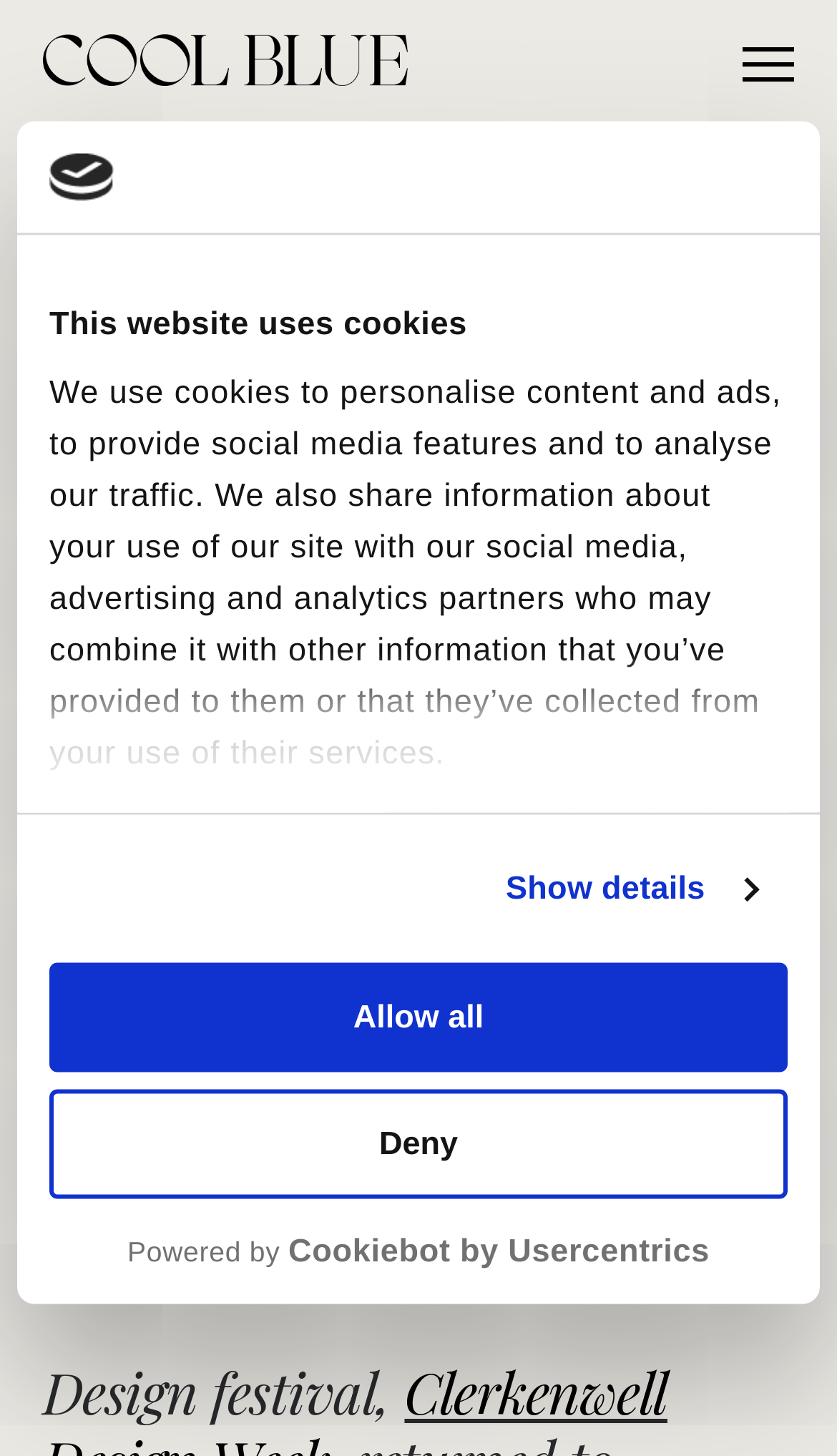Please provide a brief answer to the following inquiry using a single word or phrase:
What is the name of the exhibition shown in the image?

CURIOUSA at Light